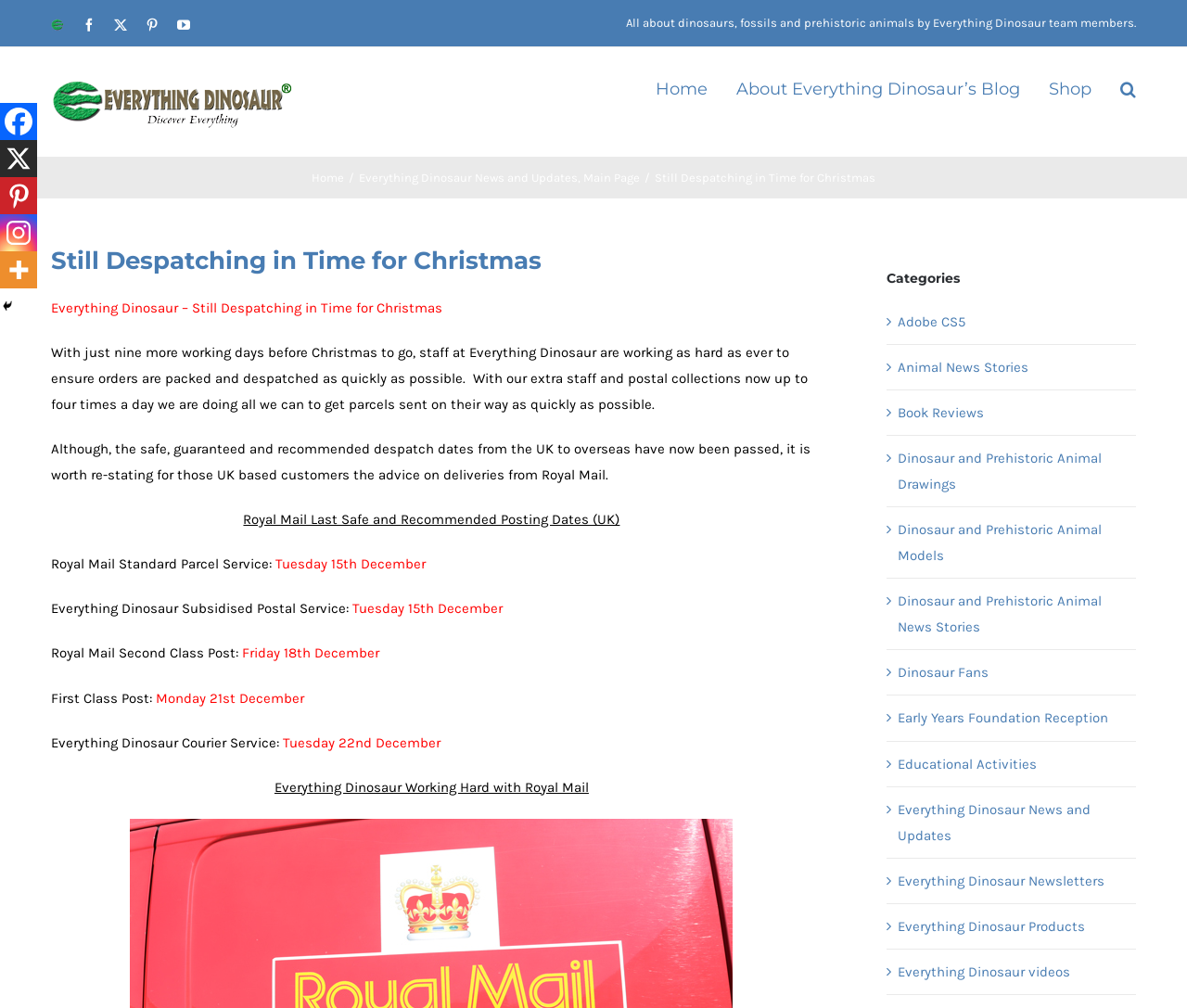Give a one-word or short phrase answer to this question: 
What is the purpose of the Everything Dinosaur team?

Despatching parcels